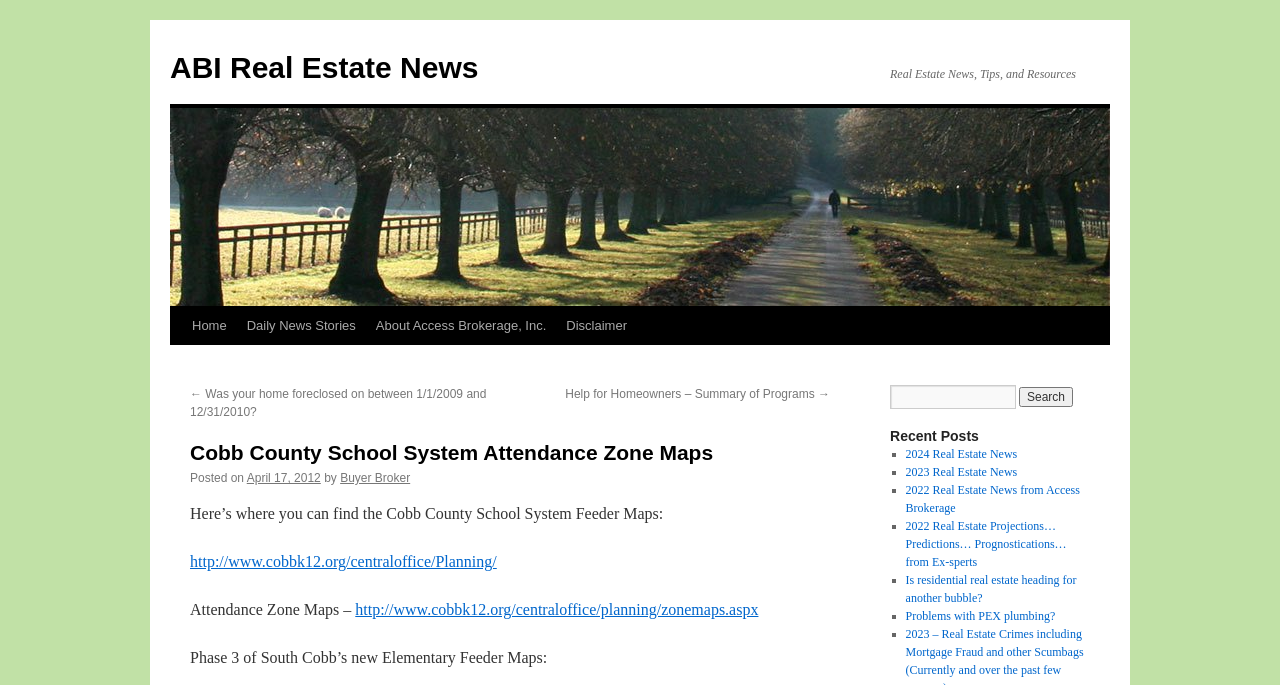Determine the bounding box for the described HTML element: "About Access Brokerage, Inc.". Ensure the coordinates are four float numbers between 0 and 1 in the format [left, top, right, bottom].

[0.286, 0.448, 0.435, 0.504]